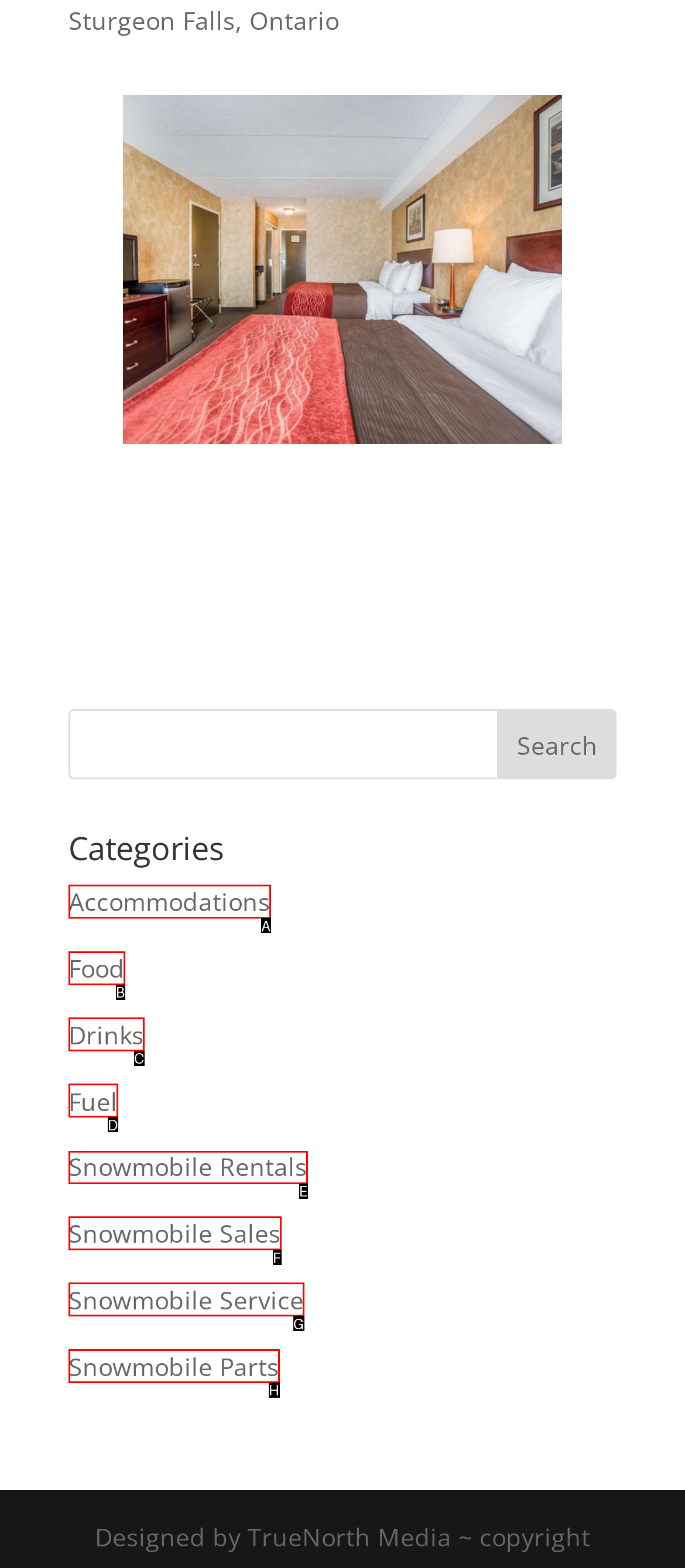Choose the HTML element that needs to be clicked for the given task: browse Snowmobile Rentals Respond by giving the letter of the chosen option.

E